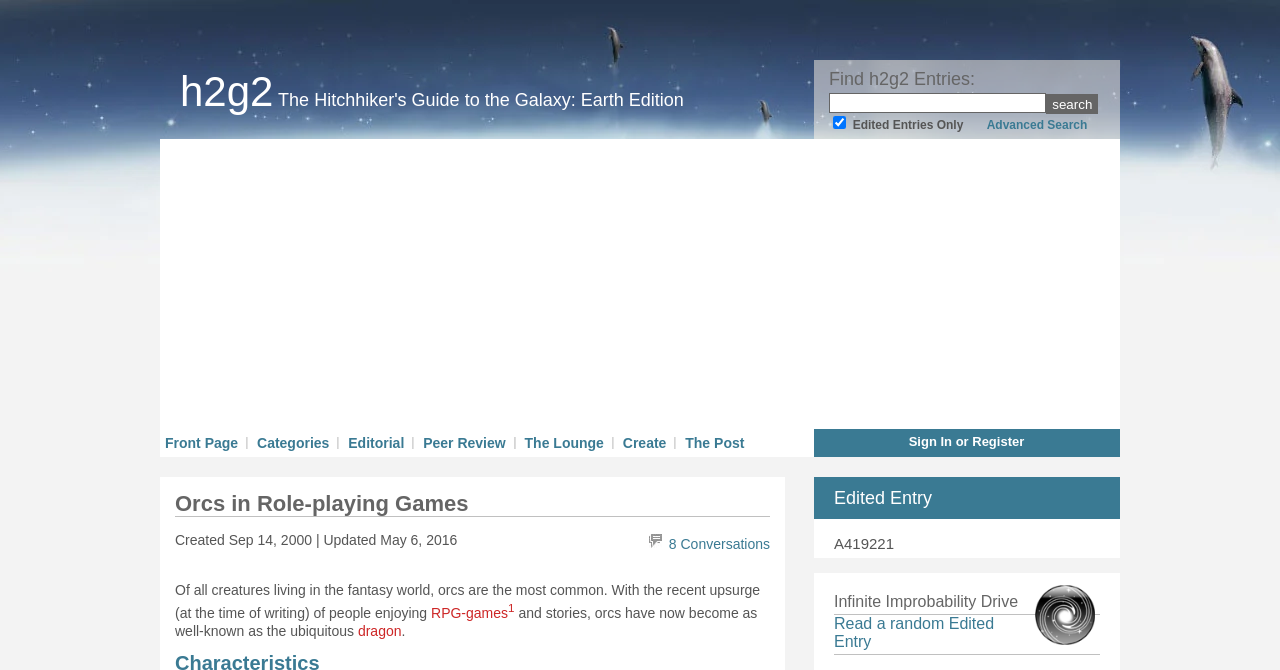Determine the bounding box coordinates for the HTML element mentioned in the following description: "Read a random Edited Entry". The coordinates should be a list of four floats ranging from 0 to 1, represented as [left, top, right, bottom].

[0.652, 0.918, 0.777, 0.97]